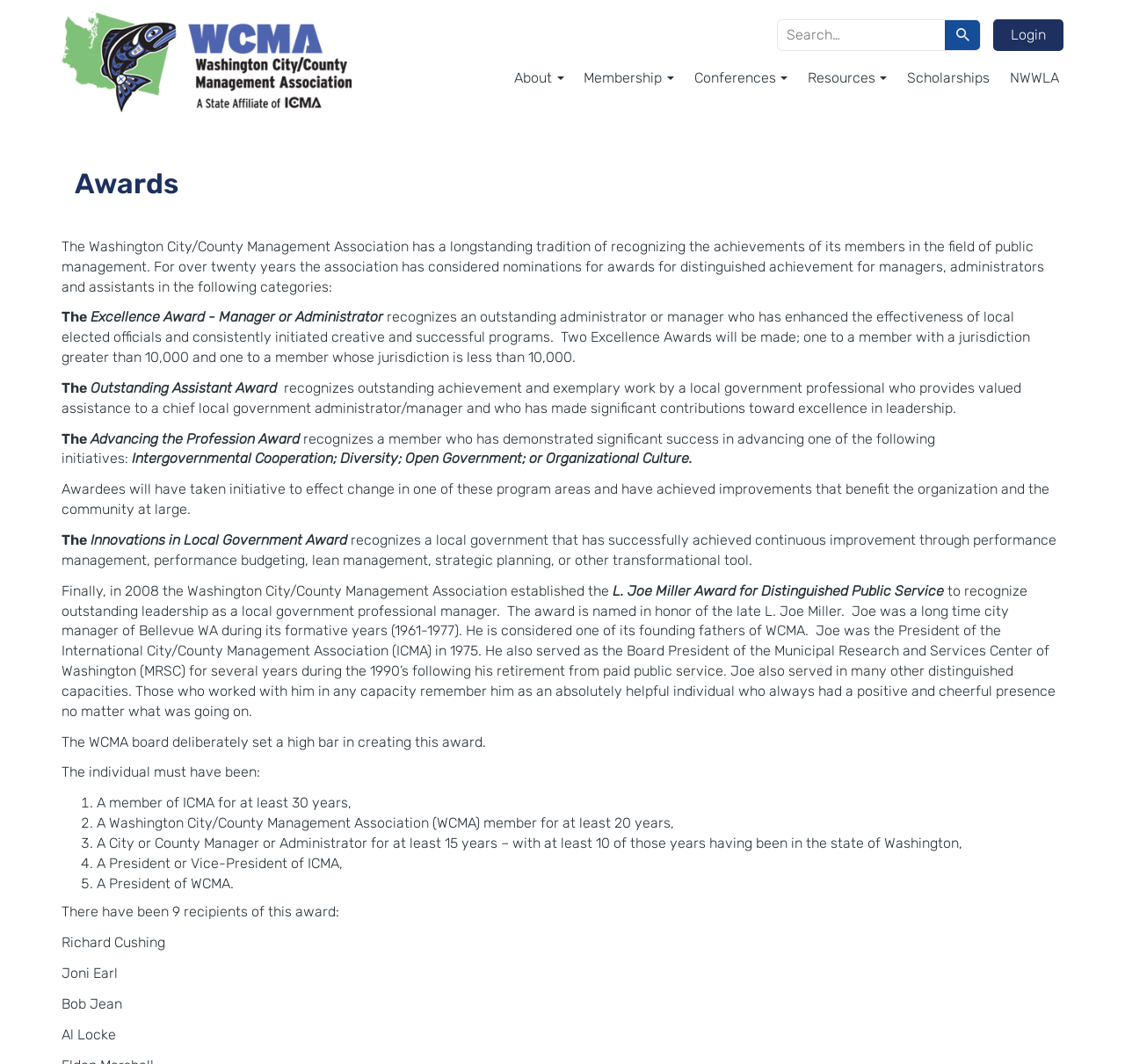Please identify the bounding box coordinates of the element's region that I should click in order to complete the following instruction: "View the list of past L. Joe Miller Award recipients". The bounding box coordinates consist of four float numbers between 0 and 1, i.e., [left, top, right, bottom].

[0.055, 0.849, 0.302, 0.865]